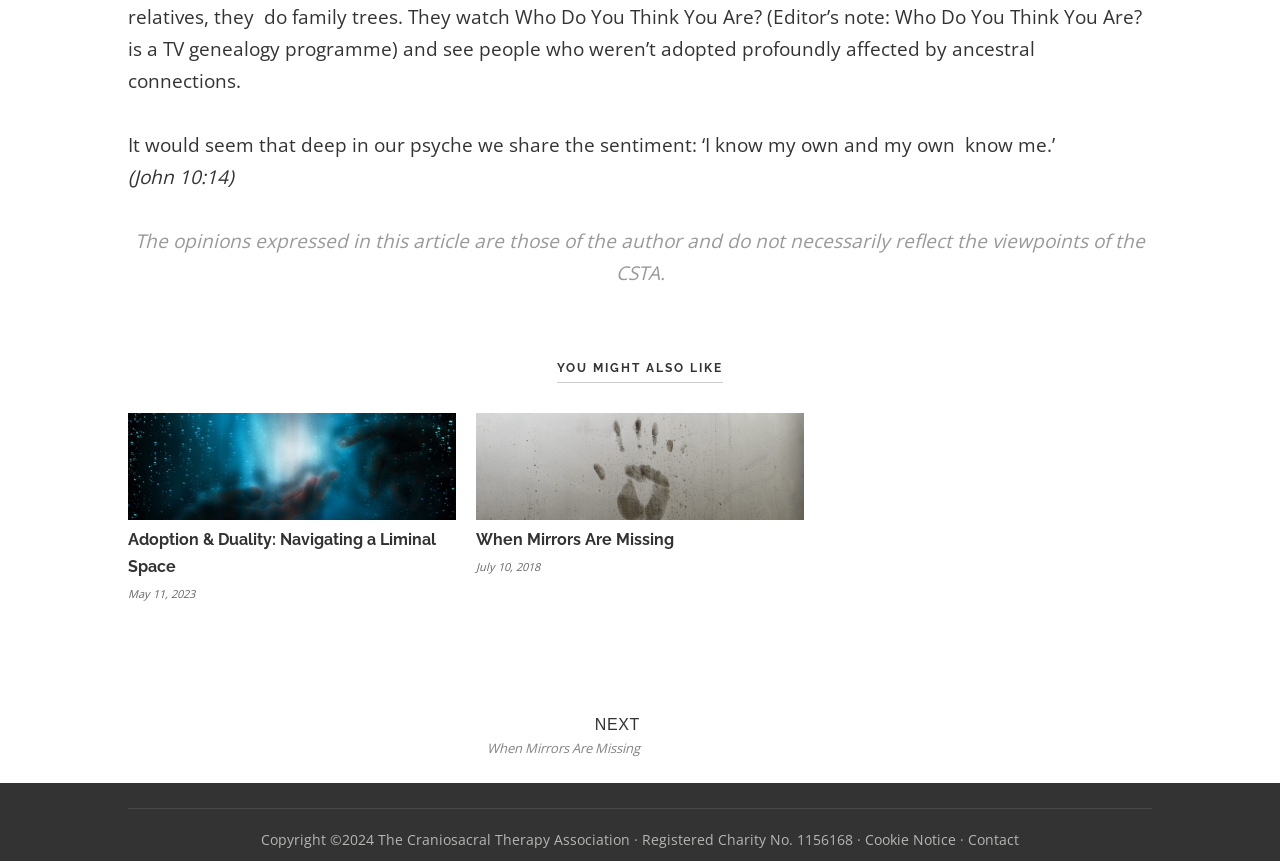Identify the bounding box coordinates for the UI element described as follows: "ddbia@downtownduncan.ca". Ensure the coordinates are four float numbers between 0 and 1, formatted as [left, top, right, bottom].

None